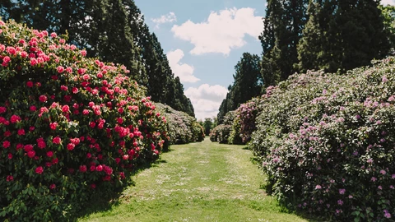Respond with a single word or phrase:
What is the color of the sky in the image?

Bright blue